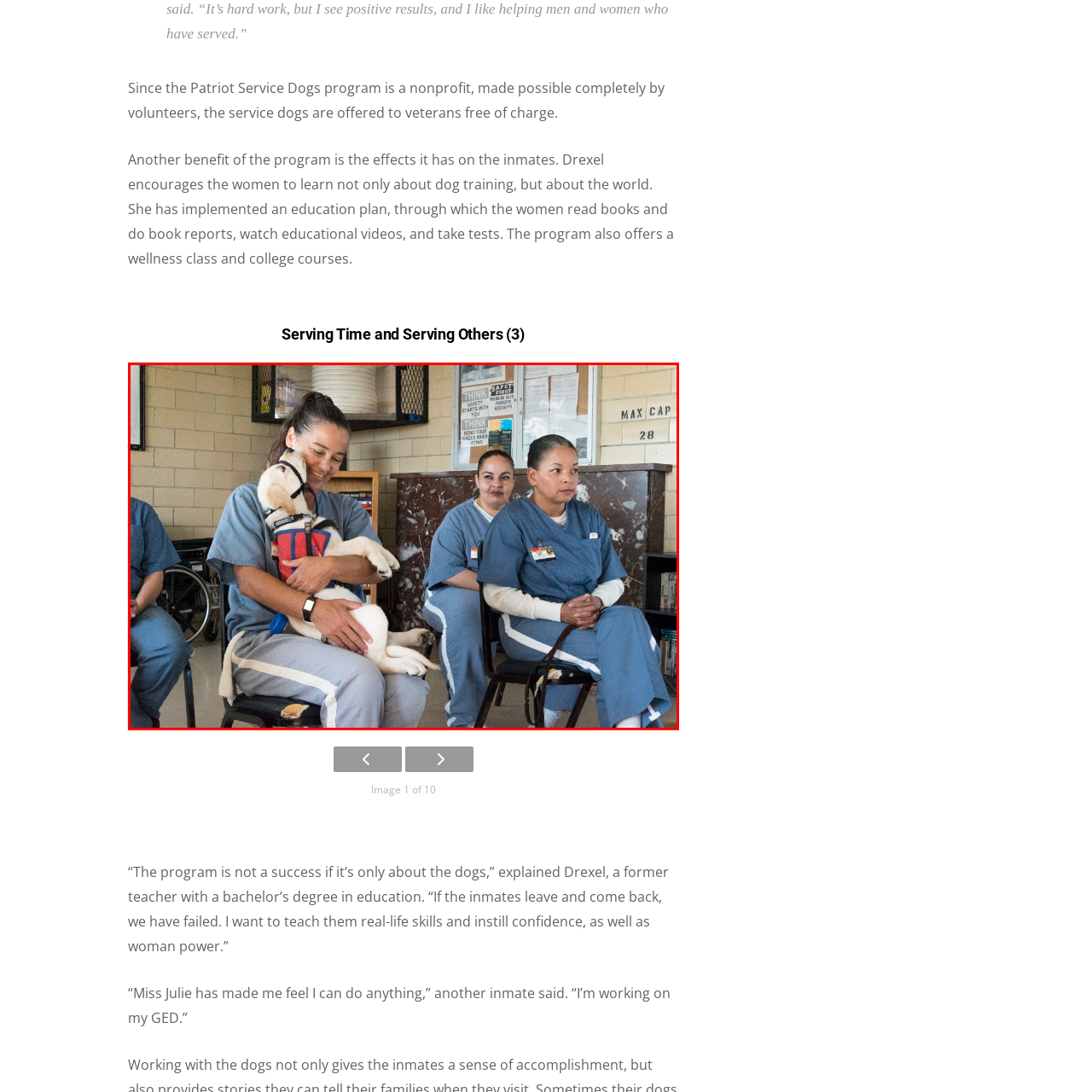Analyze the content inside the red box, What is the environment like in the program? Provide a short answer using a single word or phrase.

Bright and open